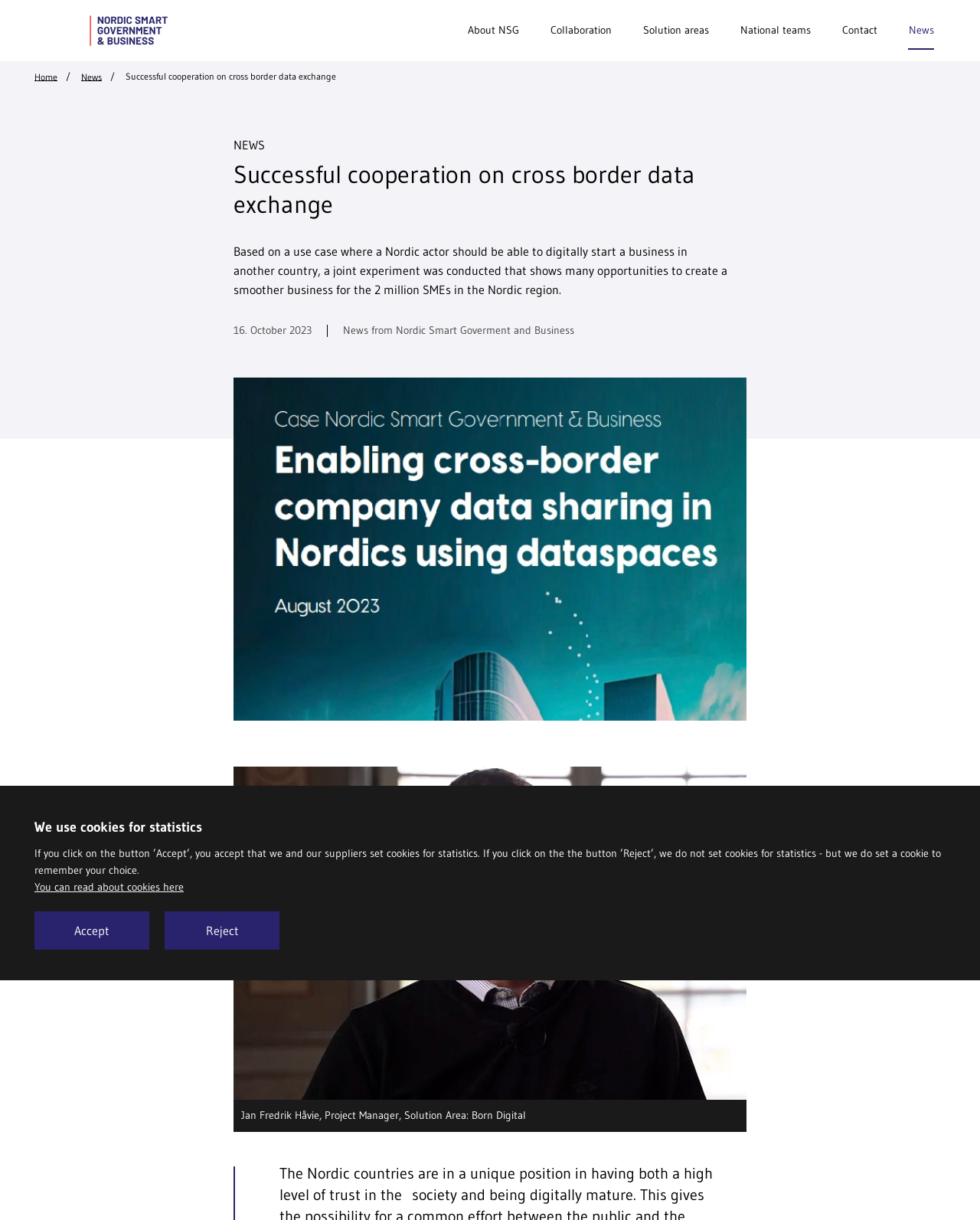Indicate the bounding box coordinates of the element that must be clicked to execute the instruction: "Read the news". The coordinates should be given as four float numbers between 0 and 1, i.e., [left, top, right, bottom].

[0.927, 0.009, 0.953, 0.041]